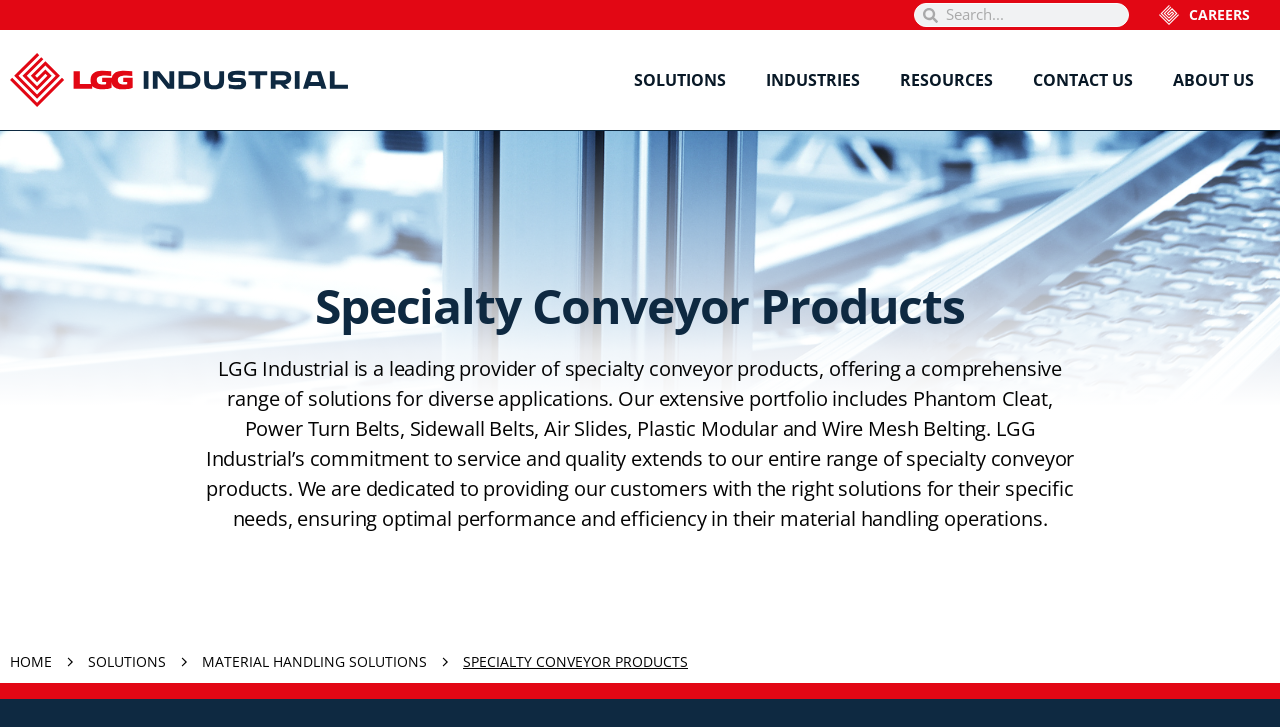Using the webpage screenshot, locate the HTML element that fits the following description and provide its bounding box: "About Us".

[0.901, 0.041, 0.996, 0.179]